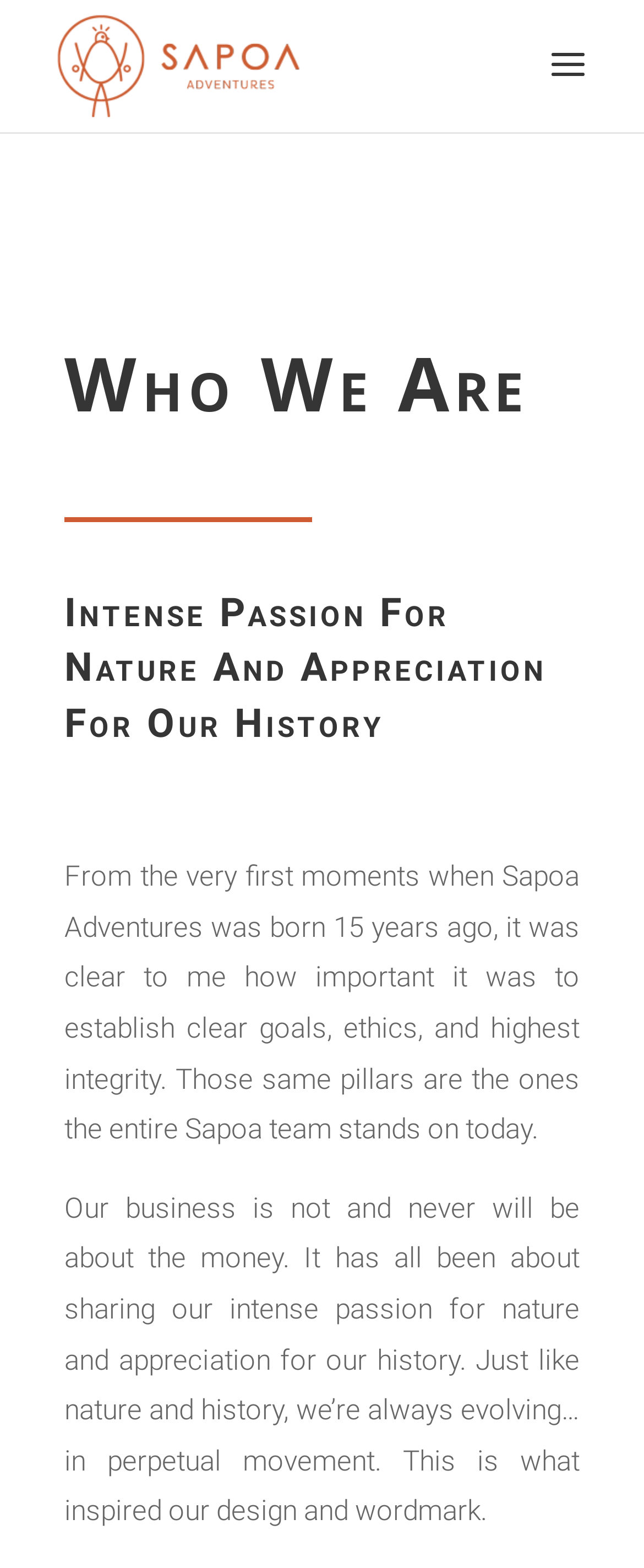Write an exhaustive caption that covers the webpage's main aspects.

The webpage is about Sapoa Adventures, a company that shares a passion for nature and appreciation for history. At the top left of the page, there is a link to Sapoa Adventures, accompanied by an image with the same name. Below this, a prominent heading reads "Who We Are". 

Underneath the heading, there are four paragraphs of text. The first paragraph describes the importance of establishing clear goals, ethics, and integrity in the company. The second paragraph explains that the business is not driven by money, but rather by a passion for nature and appreciation for history. The third paragraph continues to express this passion, stating that the company is always evolving, like nature and history. The fourth paragraph is not present, but the text seems to be describing the inspiration behind the company's design and wordmark.

The layout of the page is simple, with a clear hierarchy of elements. The link and image at the top are followed by the heading, and then the paragraphs of text. The text is arranged in a single column, with each paragraph flowing logically from the previous one.